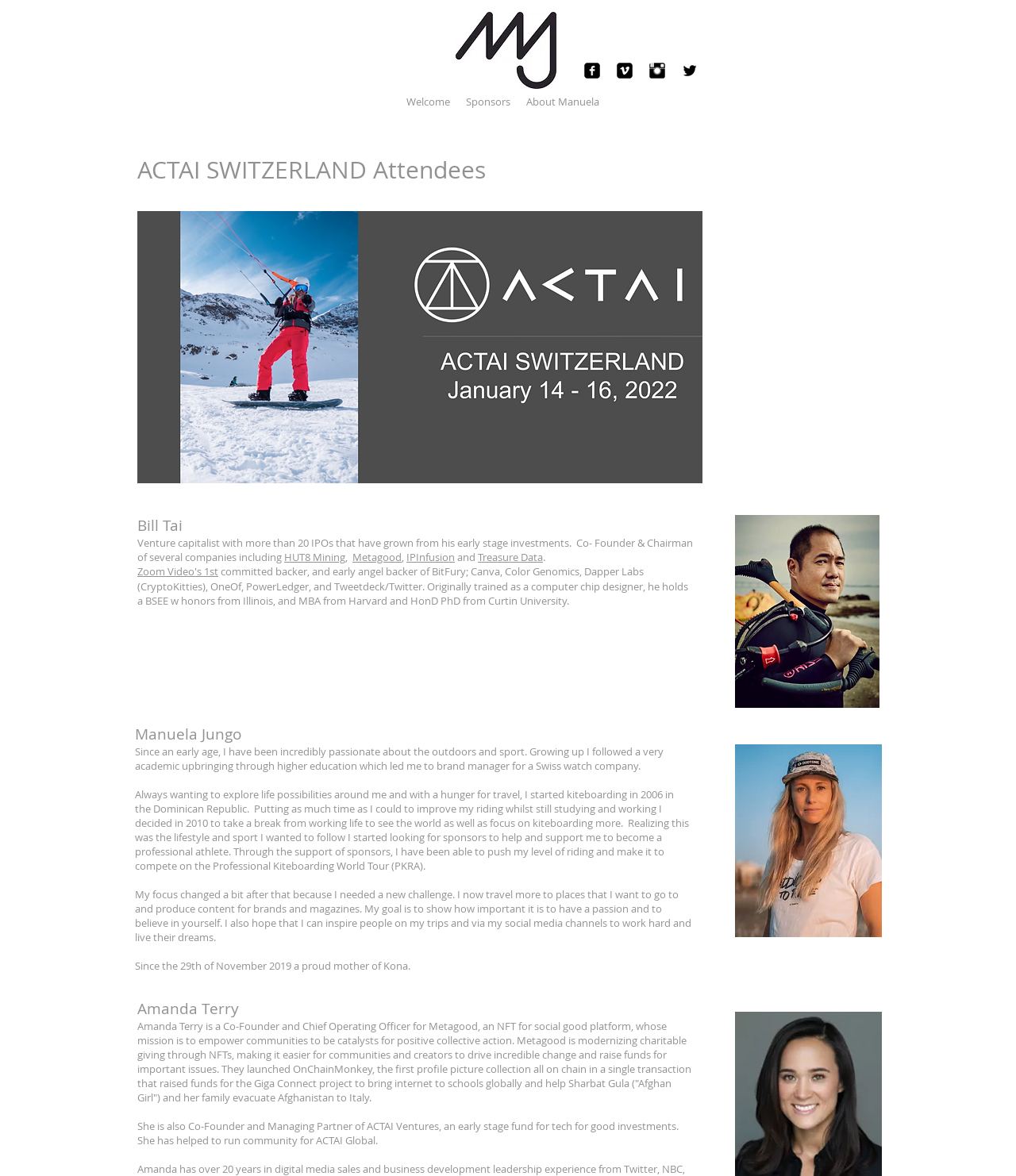Please provide a brief answer to the following inquiry using a single word or phrase:
What is Manuela Jungo's sport?

Kiteboarding